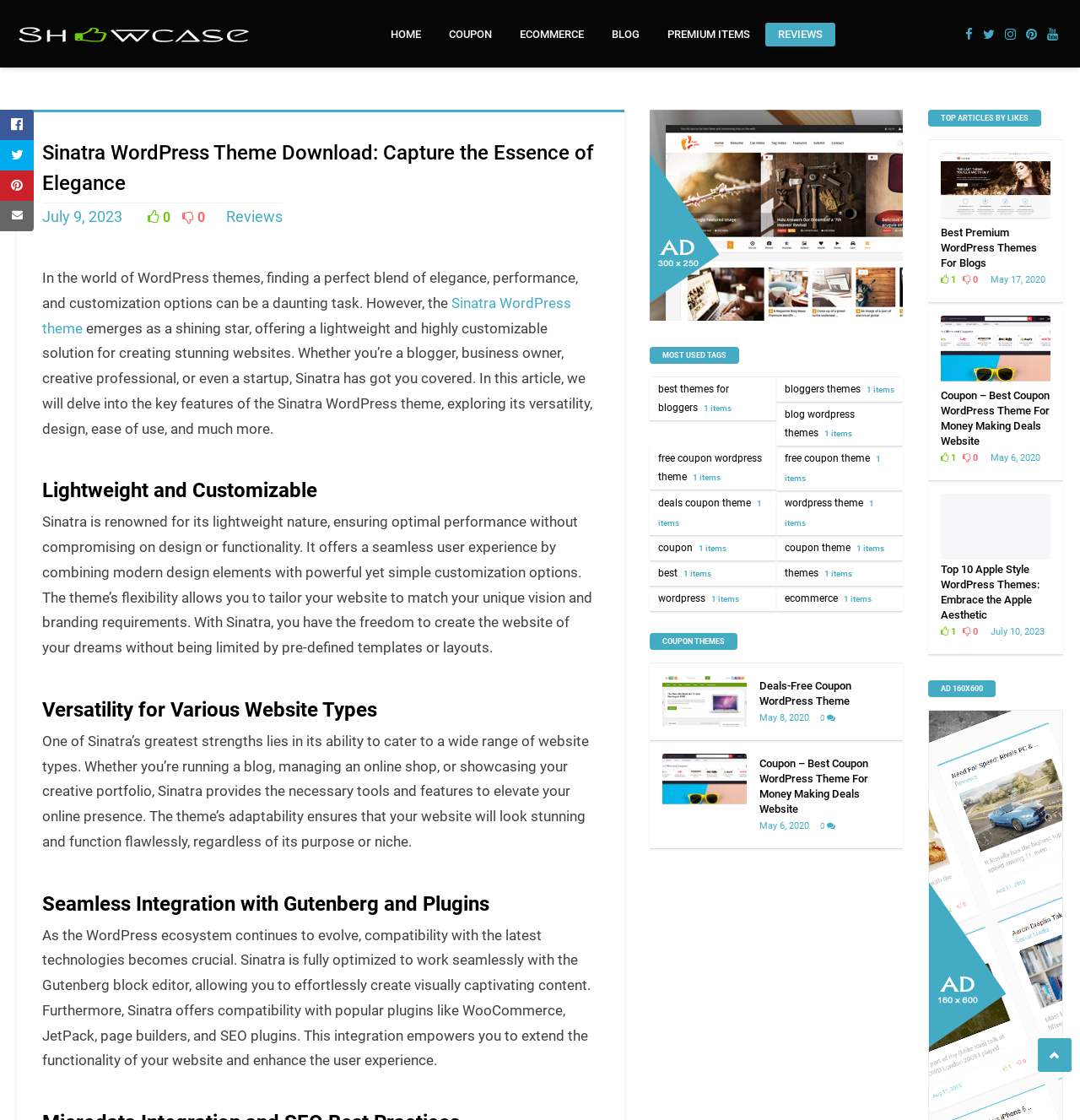Determine the bounding box coordinates for the element that should be clicked to follow this instruction: "Click on the Sinatra WordPress theme link". The coordinates should be given as four float numbers between 0 and 1, in the format [left, top, right, bottom].

[0.039, 0.263, 0.529, 0.3]